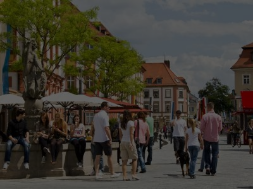What provides shade for outdoor cafes?
Please provide a single word or phrase as your answer based on the image.

Umbrellas